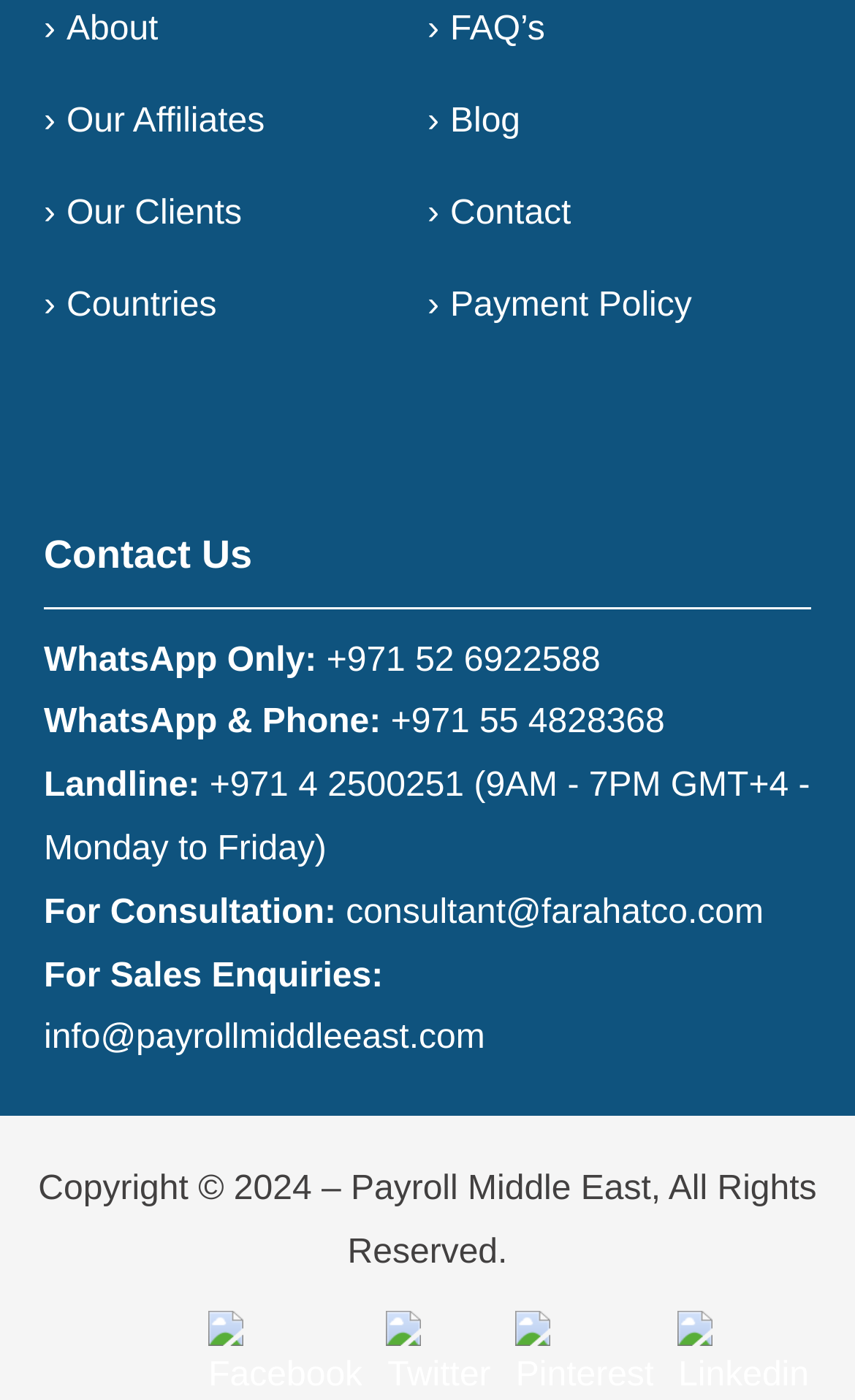Find the bounding box coordinates of the clickable region needed to perform the following instruction: "Click on About". The coordinates should be provided as four float numbers between 0 and 1, i.e., [left, top, right, bottom].

[0.078, 0.008, 0.185, 0.035]